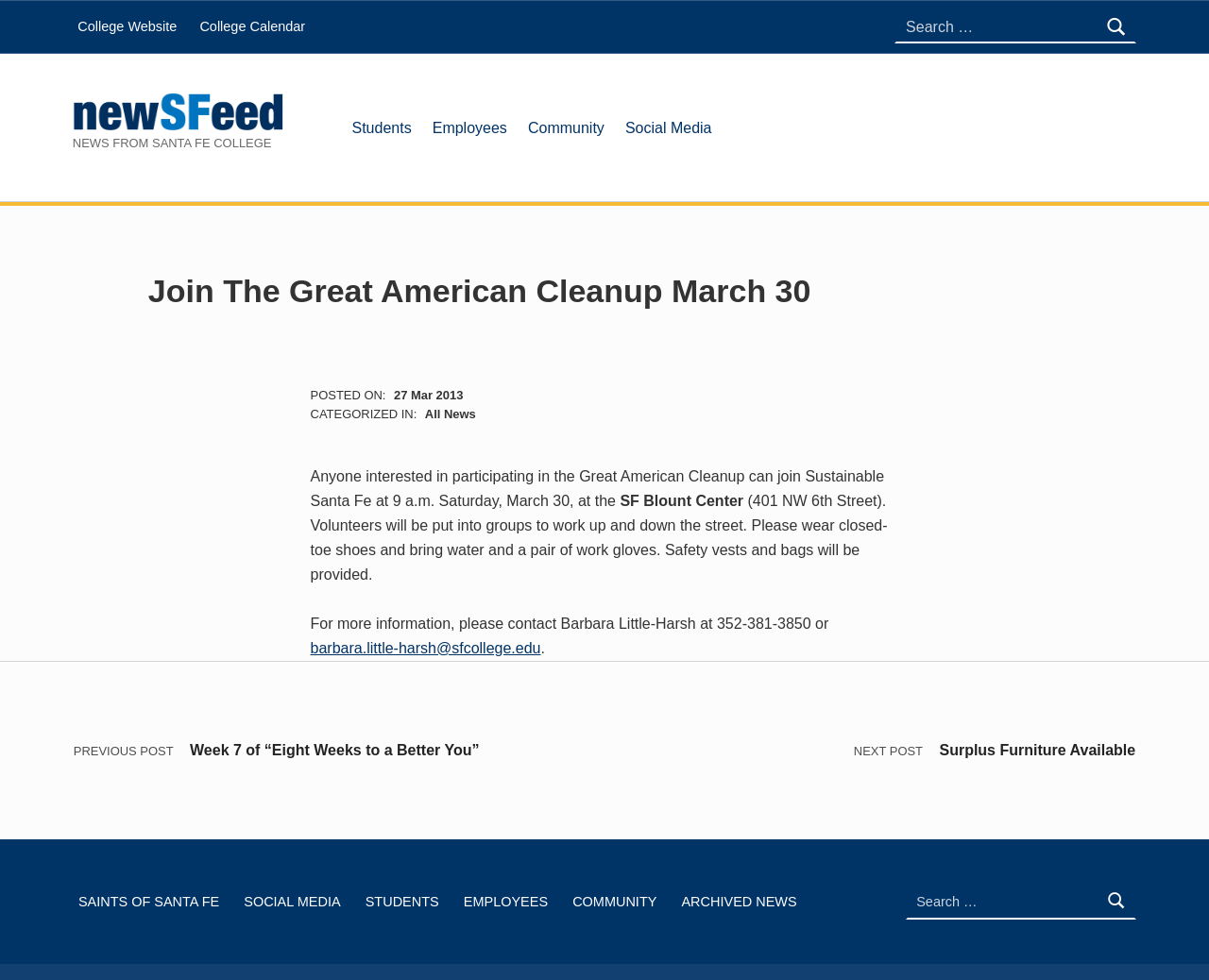What is the location of the SF Blount Center?
Look at the image and respond to the question as thoroughly as possible.

I found the answer by reading the text in the article section, which mentions 'SF Blount Center (401 NW 6th Street)'.